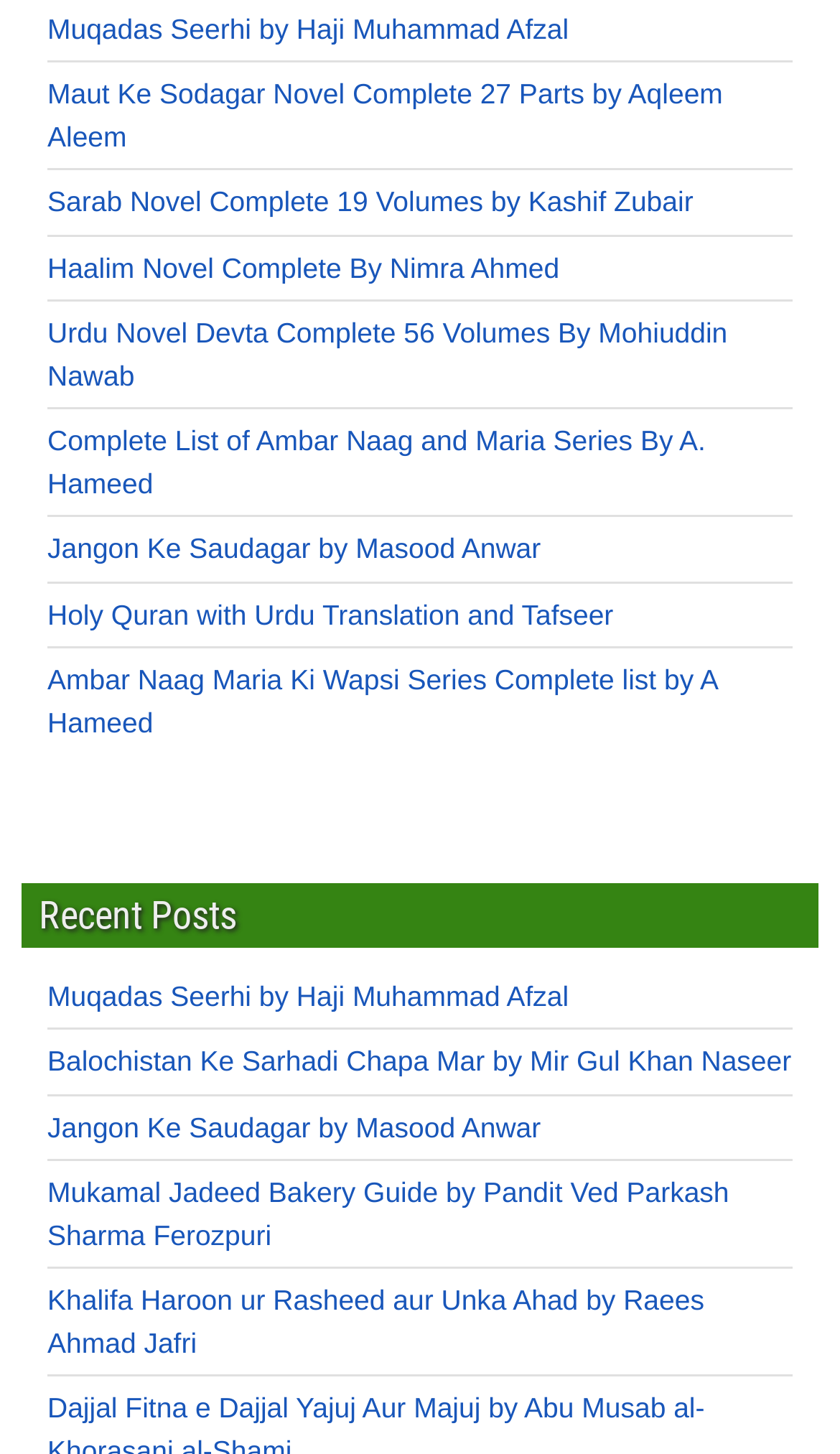How many links are above the 'Recent Posts' heading?
Using the information from the image, answer the question thoroughly.

By comparing the y1 and y2 coordinates of the link elements and the 'Recent Posts' heading, we can determine that 8 links are above the 'Recent Posts' heading.